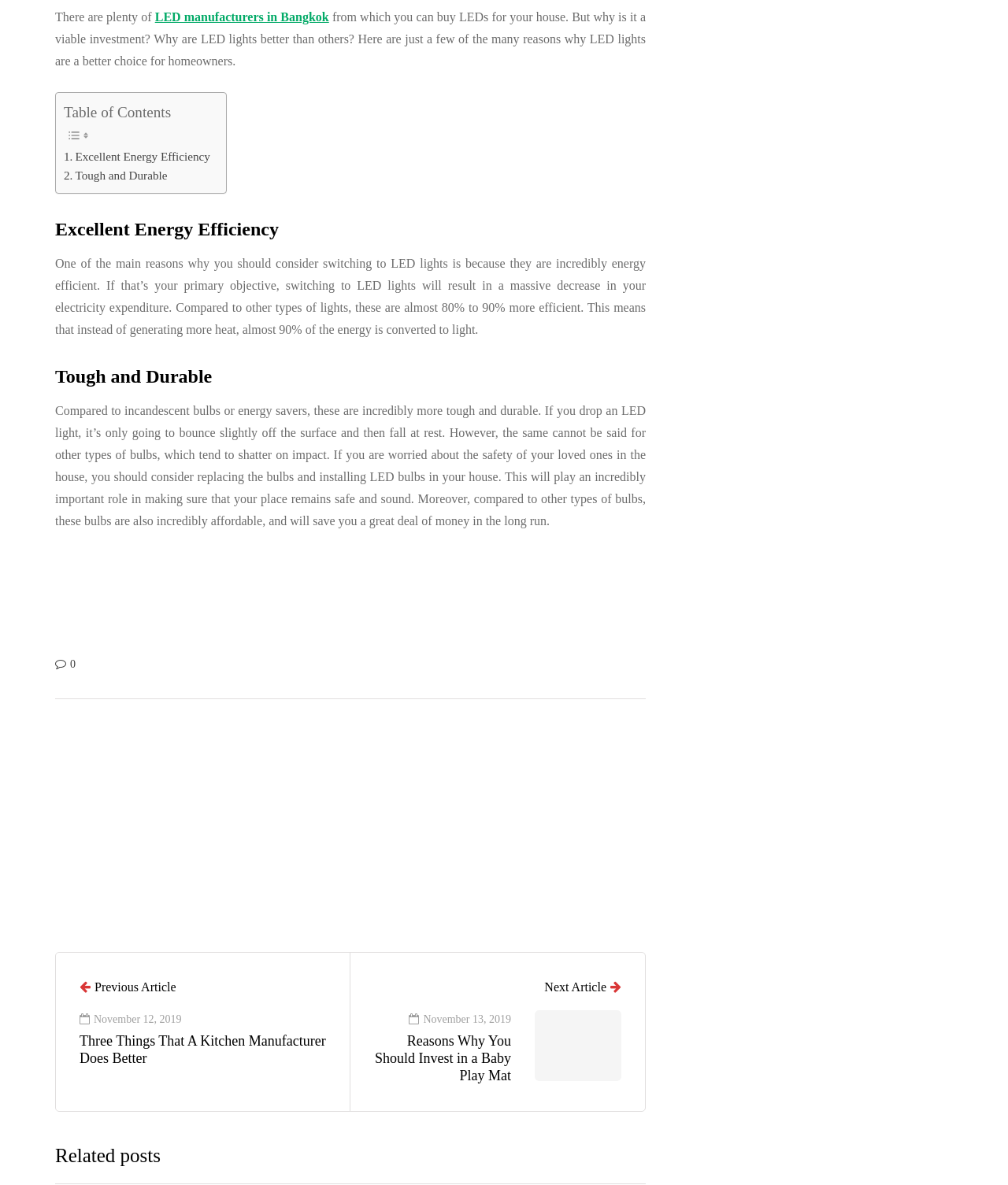Please study the image and answer the question comprehensively:
How much more efficient are LED lights compared to other types of lights?

According to the webpage, 'Compared to other types of lights, these are almost 80% to 90% more efficient.' This suggests that LED lights are significantly more energy efficient than other types of lights.